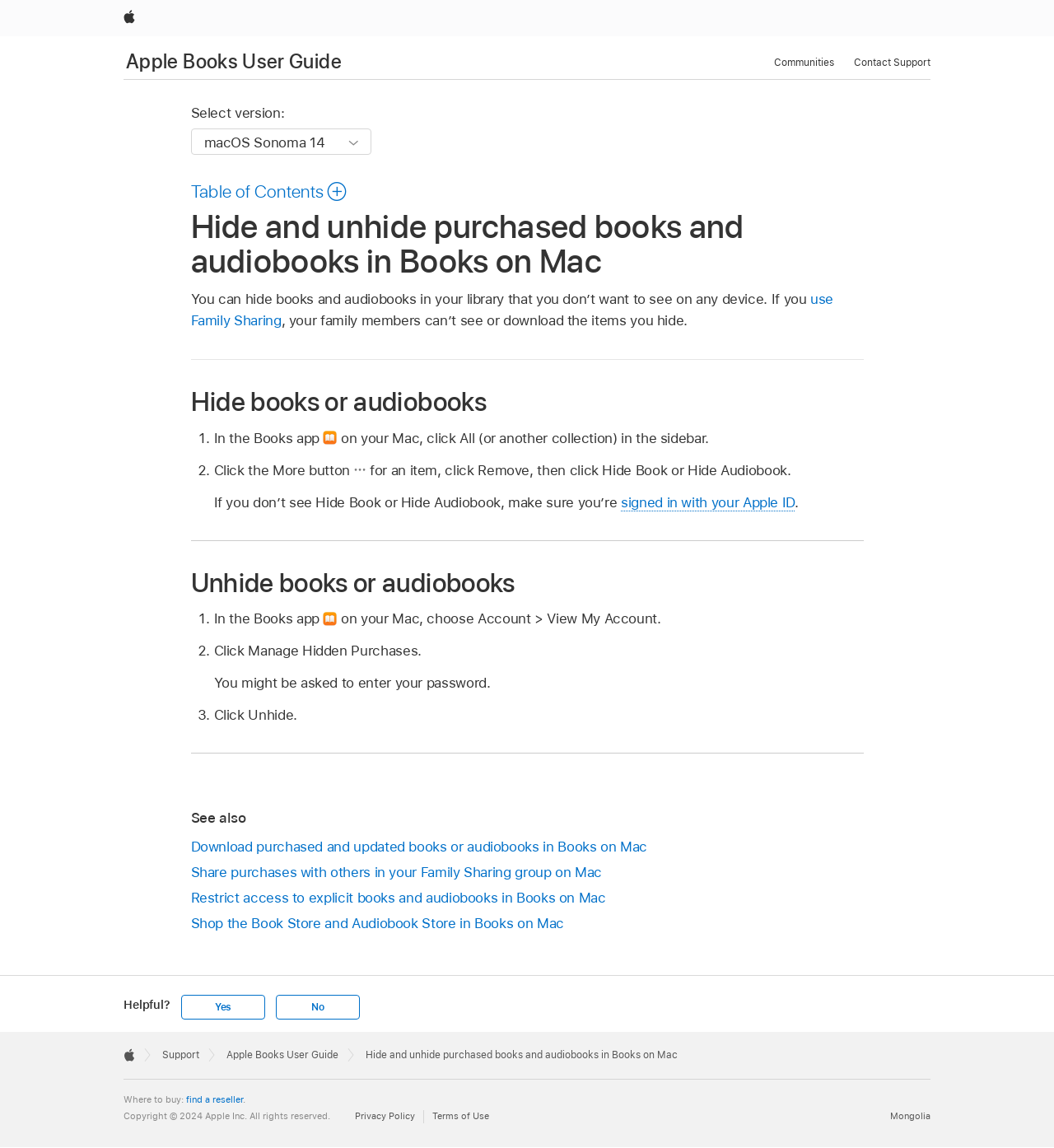Can you determine the bounding box coordinates of the area that needs to be clicked to fulfill the following instruction: "Click the 'Yes' button"?

[0.172, 0.867, 0.251, 0.888]